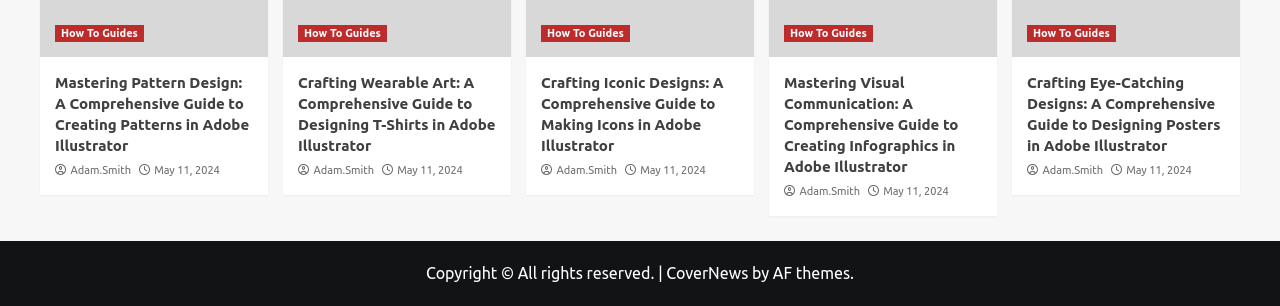Locate the coordinates of the bounding box for the clickable region that fulfills this instruction: "Visit 'Adam.Smith'".

[0.055, 0.536, 0.102, 0.575]